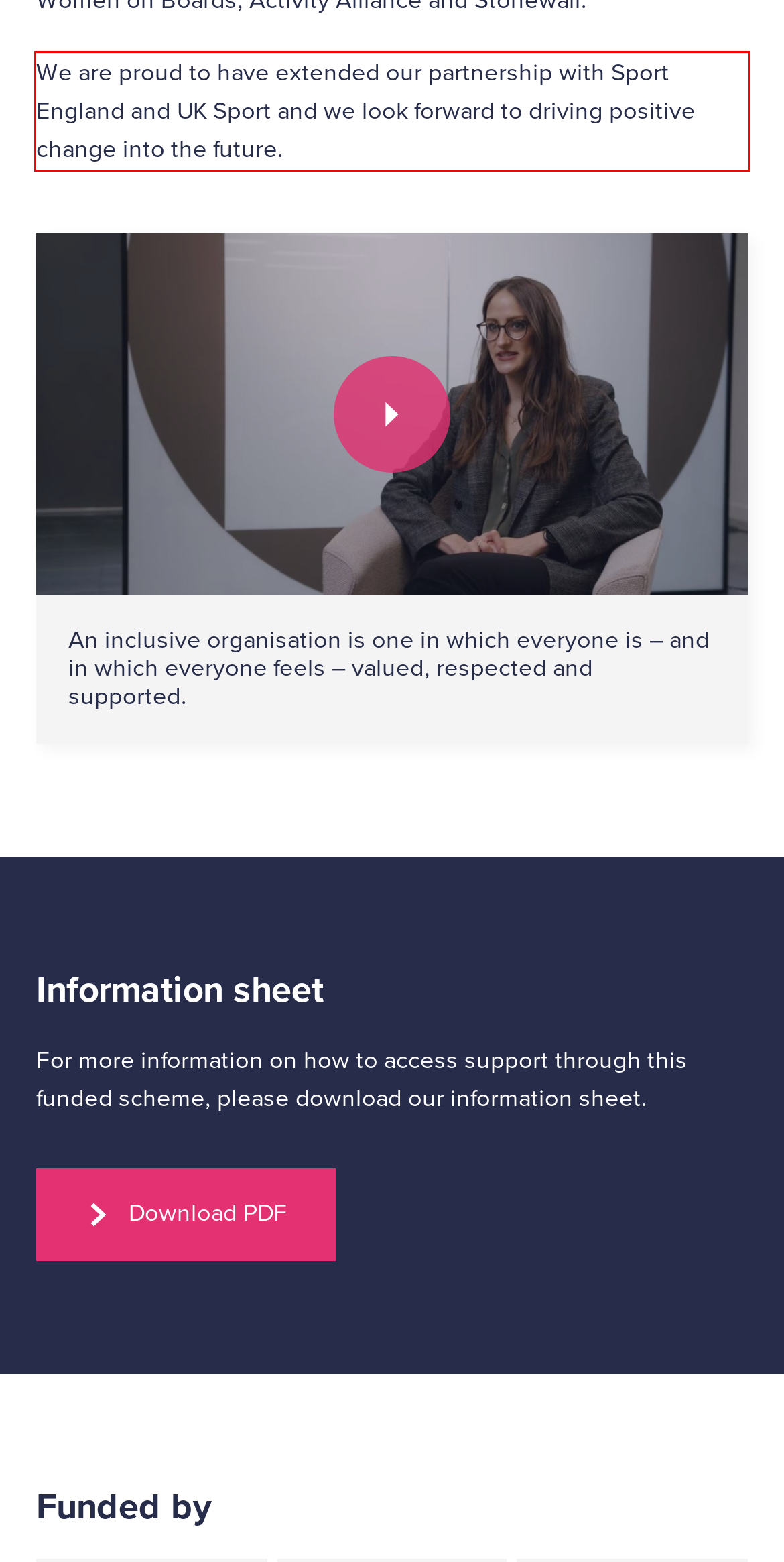Please analyze the provided webpage screenshot and perform OCR to extract the text content from the red rectangle bounding box.

We are proud to have extended our partnership with Sport England and UK Sport and we look forward to driving positive change into the future.